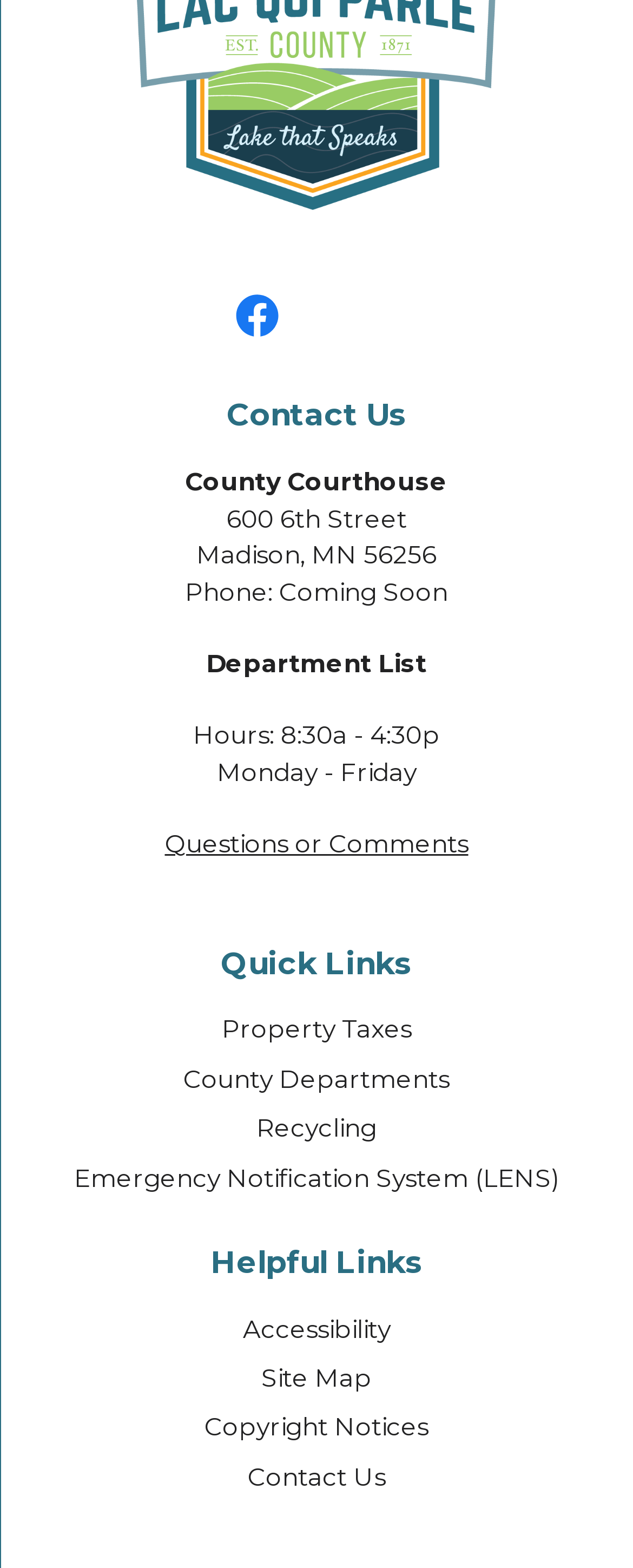Identify the bounding box coordinates for the element that needs to be clicked to fulfill this instruction: "View Contact Us information". Provide the coordinates in the format of four float numbers between 0 and 1: [left, top, right, bottom].

[0.039, 0.251, 0.961, 0.28]